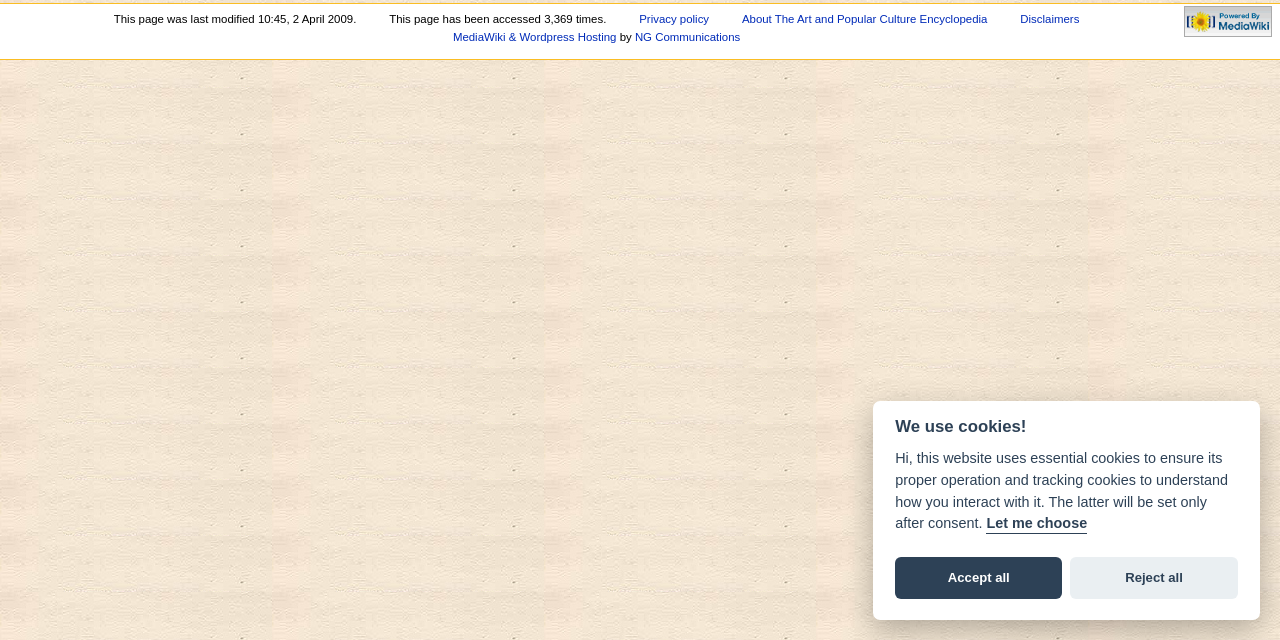Locate the bounding box of the UI element described in the following text: "Accept all".

[0.699, 0.871, 0.83, 0.936]